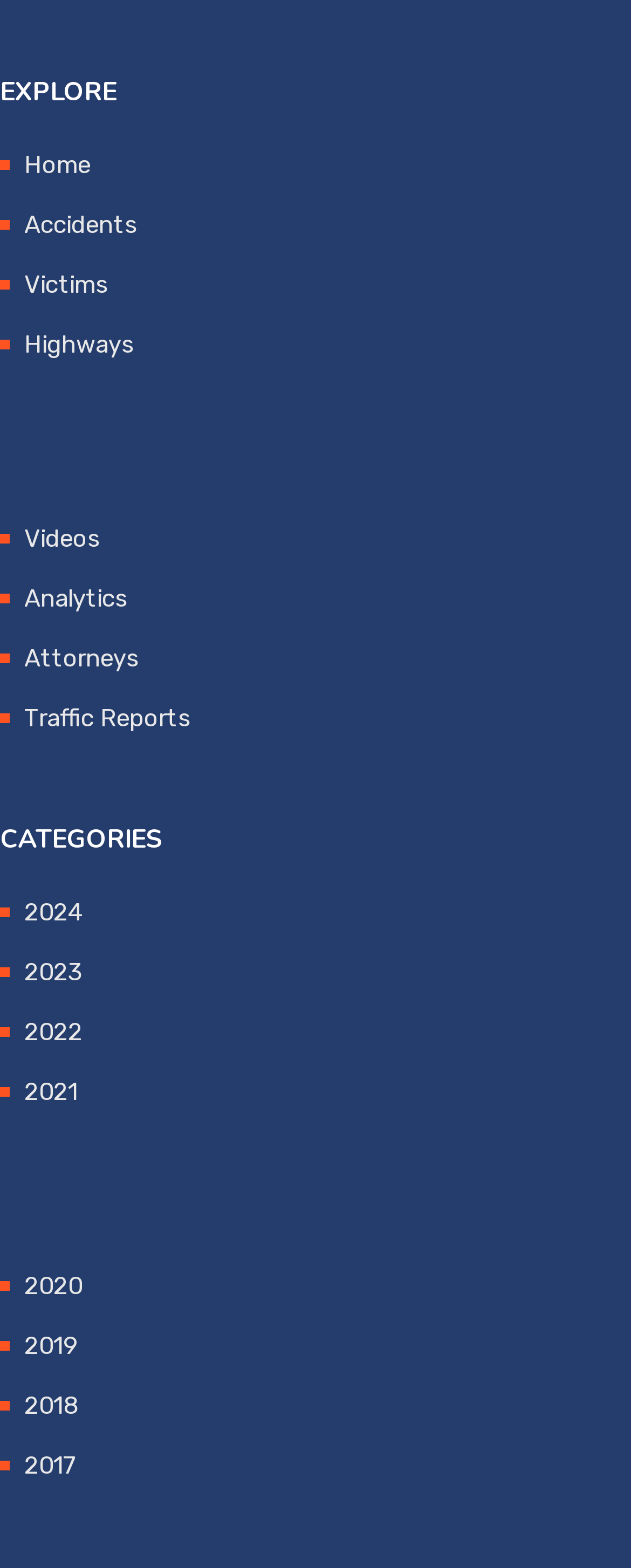Please find the bounding box coordinates of the element that needs to be clicked to perform the following instruction: "Click on Home". The bounding box coordinates should be four float numbers between 0 and 1, represented as [left, top, right, bottom].

[0.038, 0.096, 0.144, 0.115]